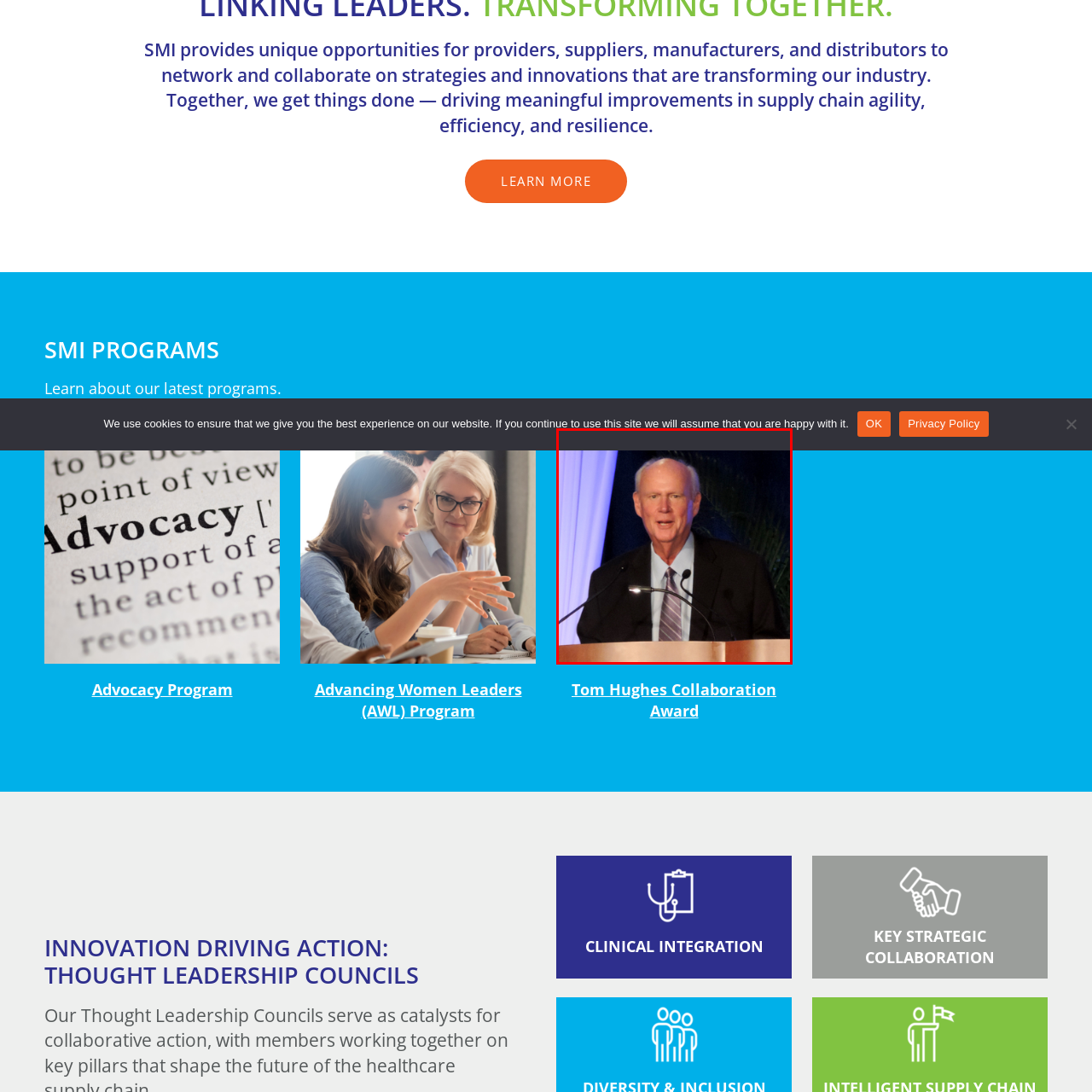What is the likely theme of the speech?
Direct your attention to the image enclosed by the red bounding box and provide a detailed answer to the question.

The context surrounding the event, specifically the 'Tom Hughes Collaboration Award', suggests that the speech is related to themes of leadership, collaboration, and excellence. The speaker's engaging demeanor also aims to inspire and motivate attendees, driving home the importance of community and innovation in their respective fields.